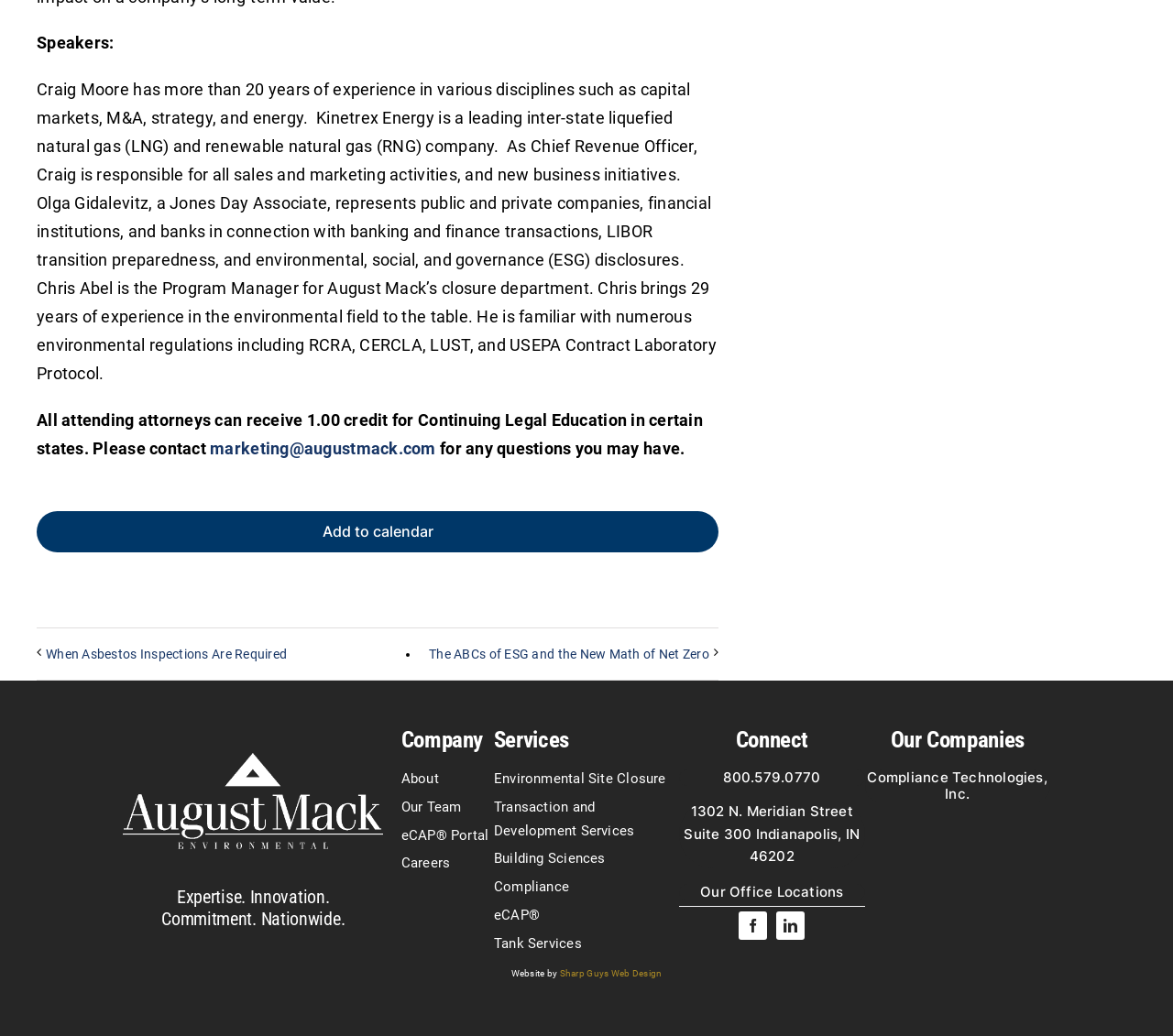For the element described, predict the bounding box coordinates as (top-left x, top-left y, bottom-right x, bottom-right y). All values should be between 0 and 1. Element description: eCAP® Portal

[0.342, 0.791, 0.421, 0.818]